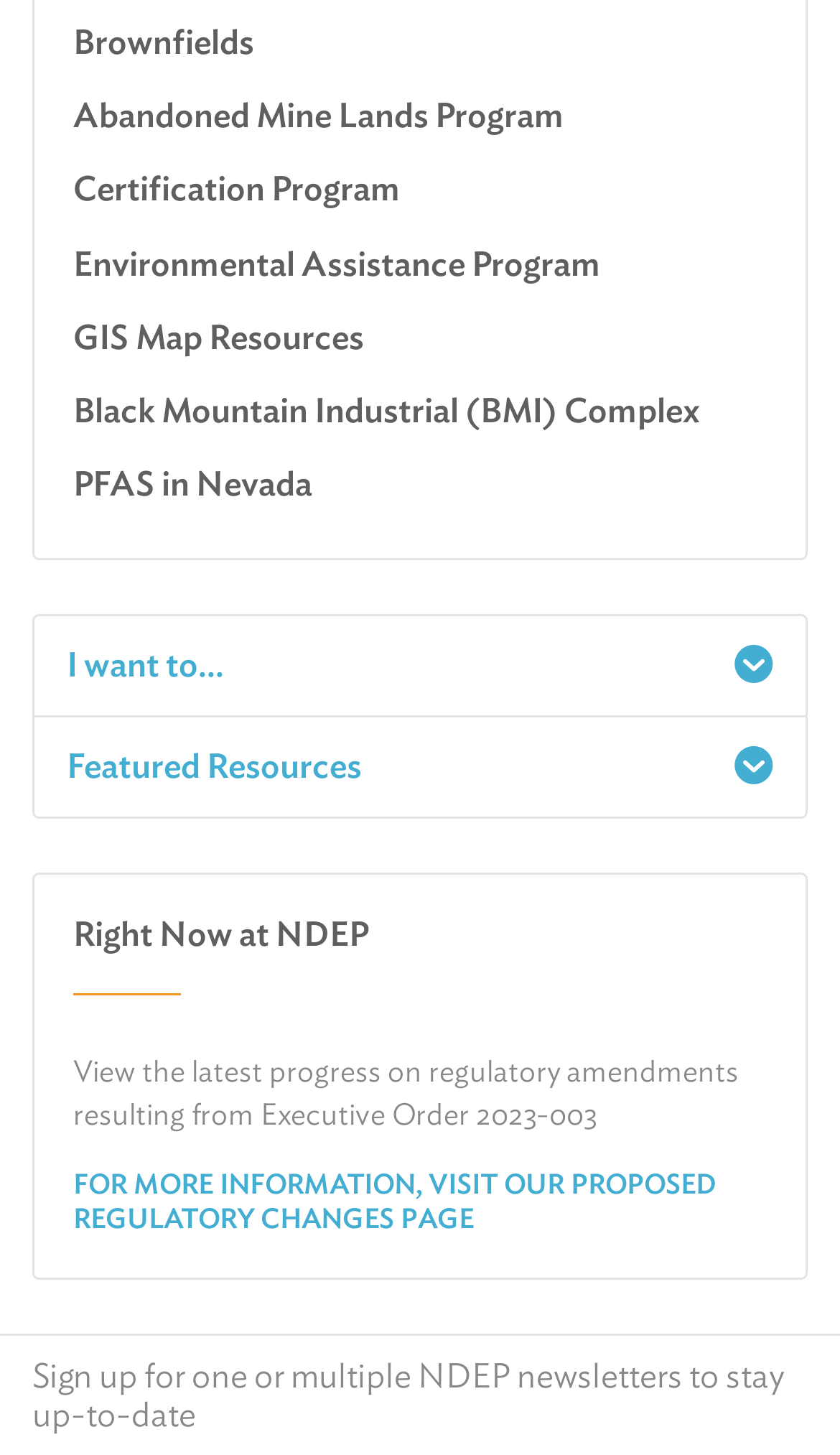Please provide a comprehensive answer to the question below using the information from the image: What is the topic of the latest progress mentioned on the webpage?

The StaticText element mentions 'the latest progress on regulatory amendments resulting from Executive Order 2023-003', indicating that the topic of the latest progress is related to regulatory amendments.